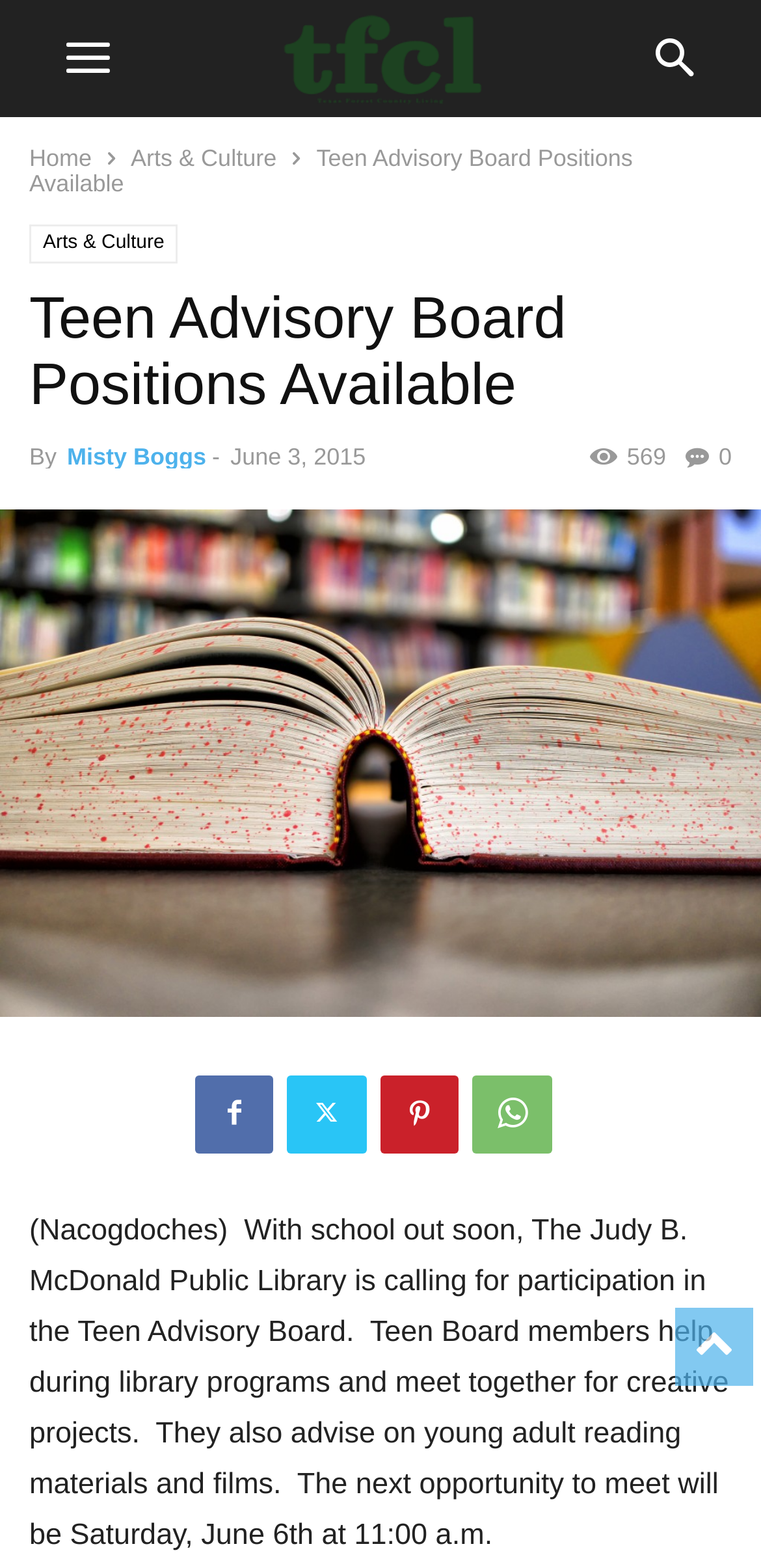Please identify the coordinates of the bounding box that should be clicked to fulfill this instruction: "view arts and culture".

[0.172, 0.092, 0.363, 0.11]